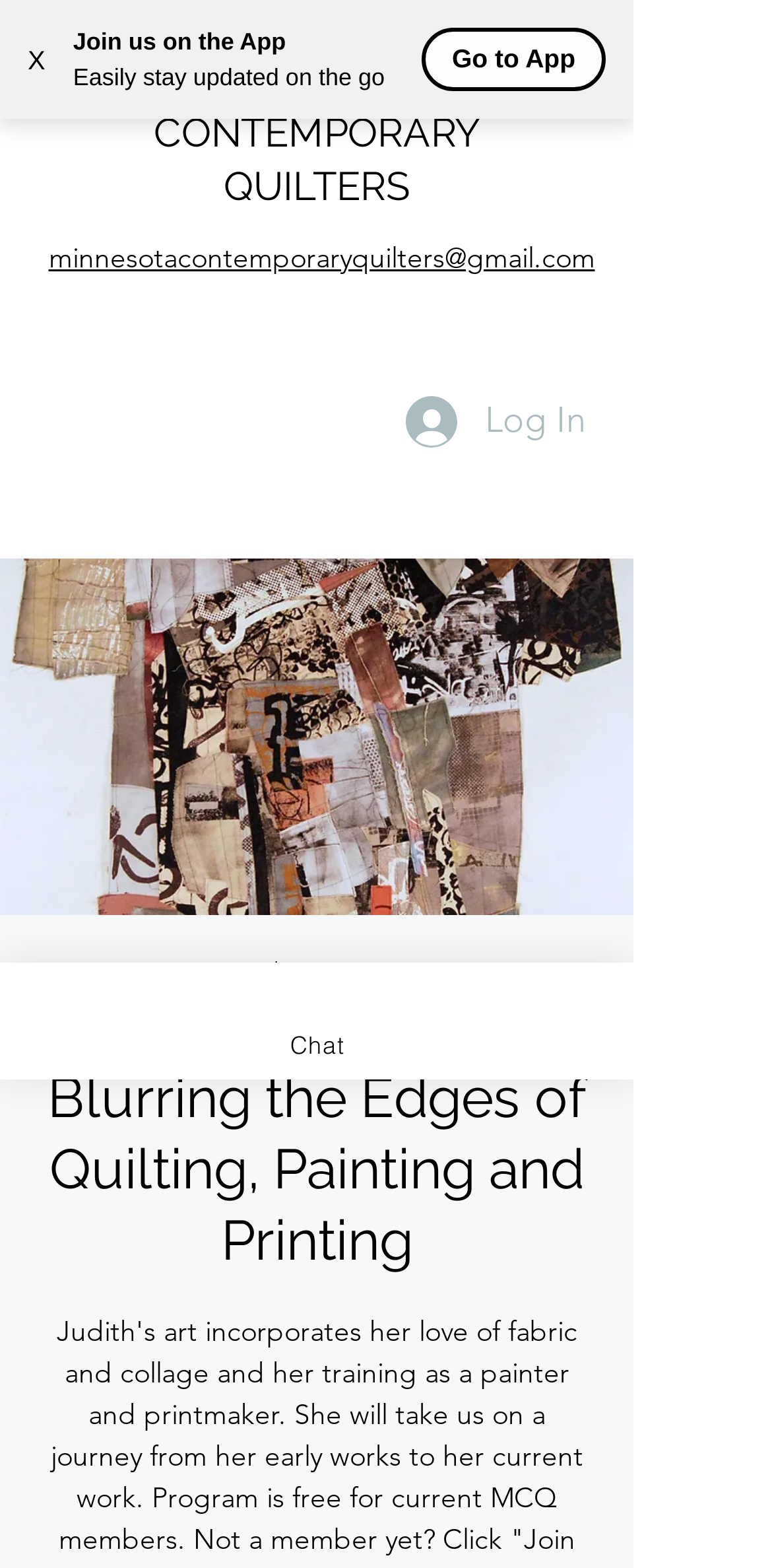How many buttons are there at the top of the page?
Based on the screenshot, answer the question with a single word or phrase.

3